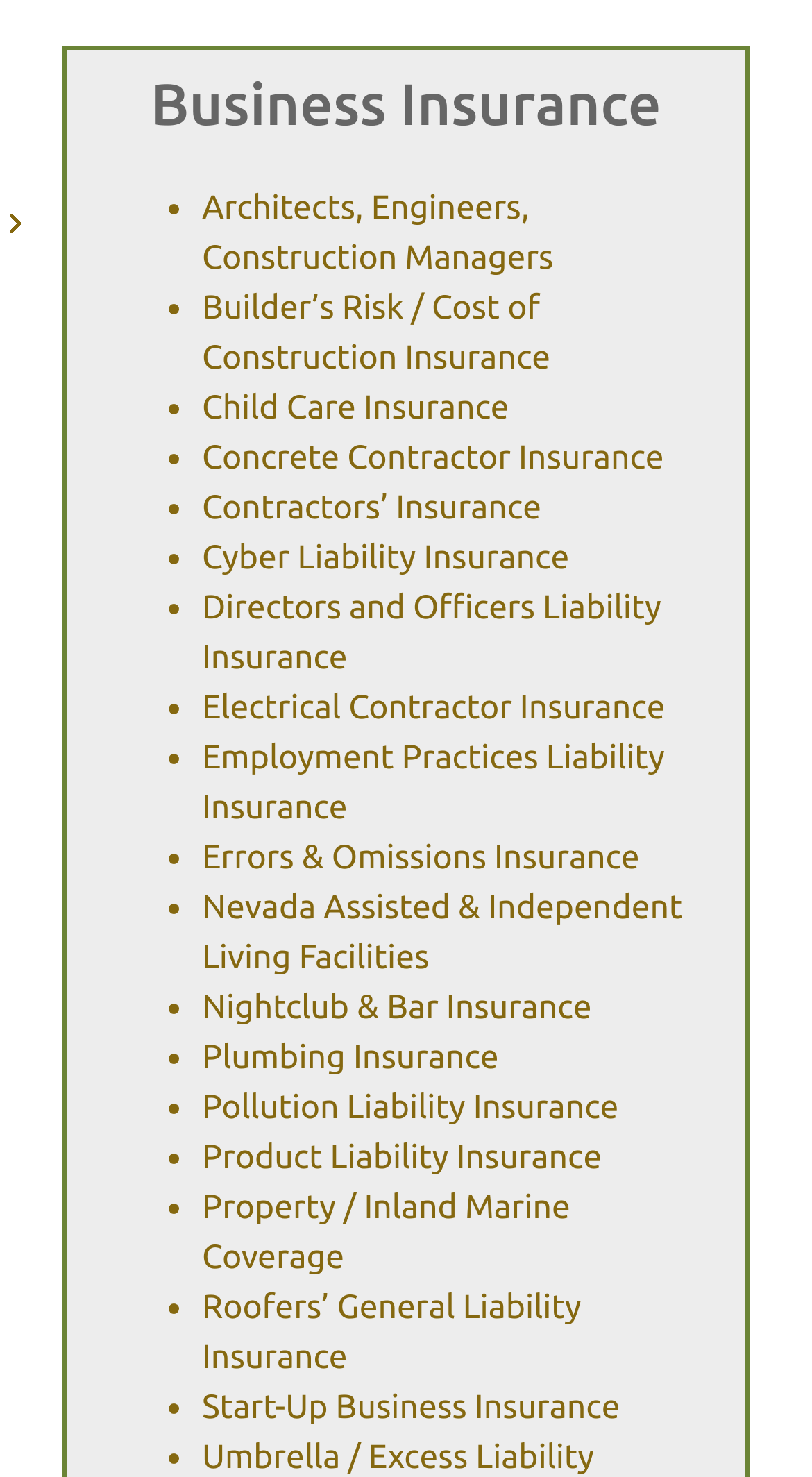Given the element description: "Property / Inland Marine Coverage", predict the bounding box coordinates of this UI element. The coordinates must be four float numbers between 0 and 1, given as [left, top, right, bottom].

[0.249, 0.805, 0.702, 0.864]